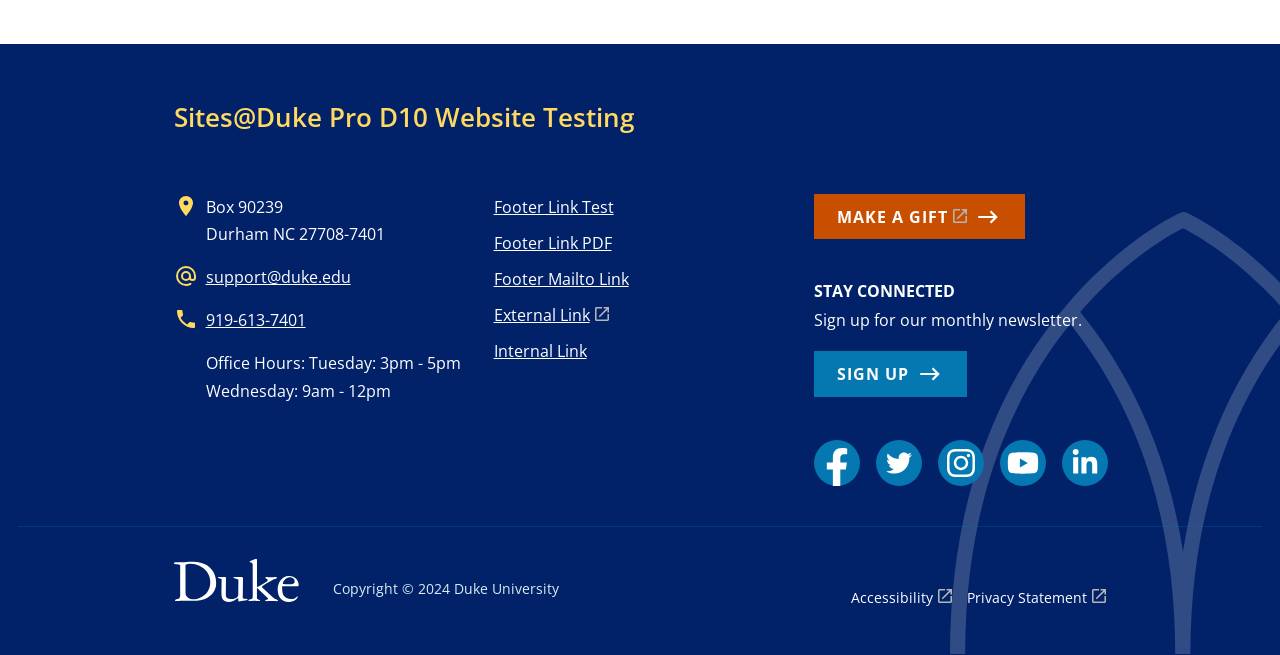Determine the bounding box coordinates of the section I need to click to execute the following instruction: "Make a gift". Provide the coordinates as four float numbers between 0 and 1, i.e., [left, top, right, bottom].

[0.636, 0.296, 0.801, 0.365]